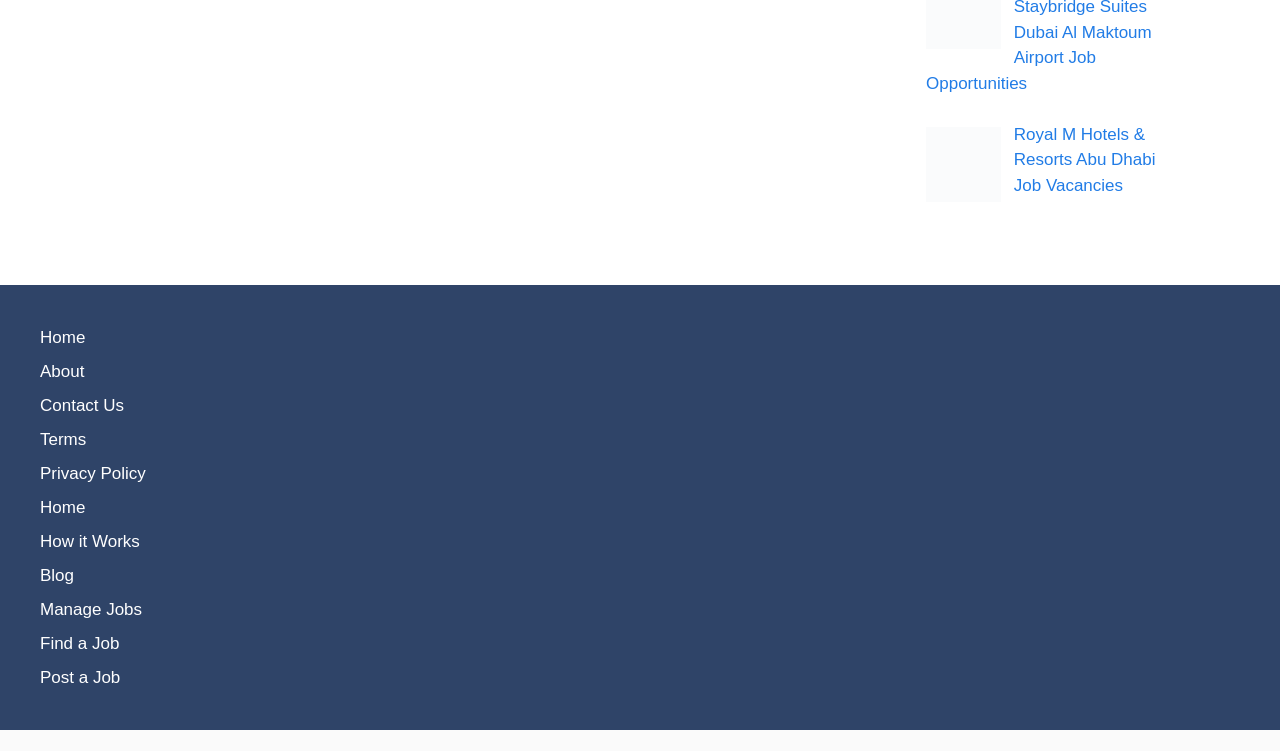For the element described, predict the bounding box coordinates as (top-left x, top-left y, bottom-right x, bottom-right y). All values should be between 0 and 1. Element description: Privacy Policy

[0.031, 0.357, 0.114, 0.382]